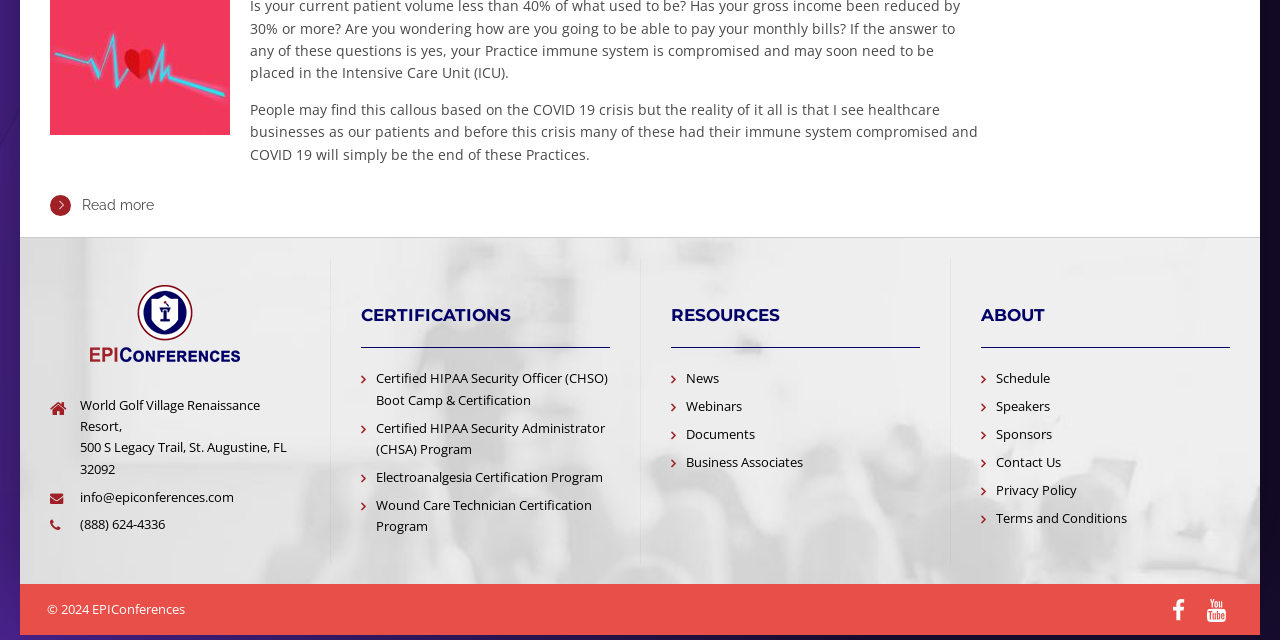Provide the bounding box coordinates of the UI element that matches the description: "parent_node: Styling aria-describedby="purpose-item-styling-description"".

None